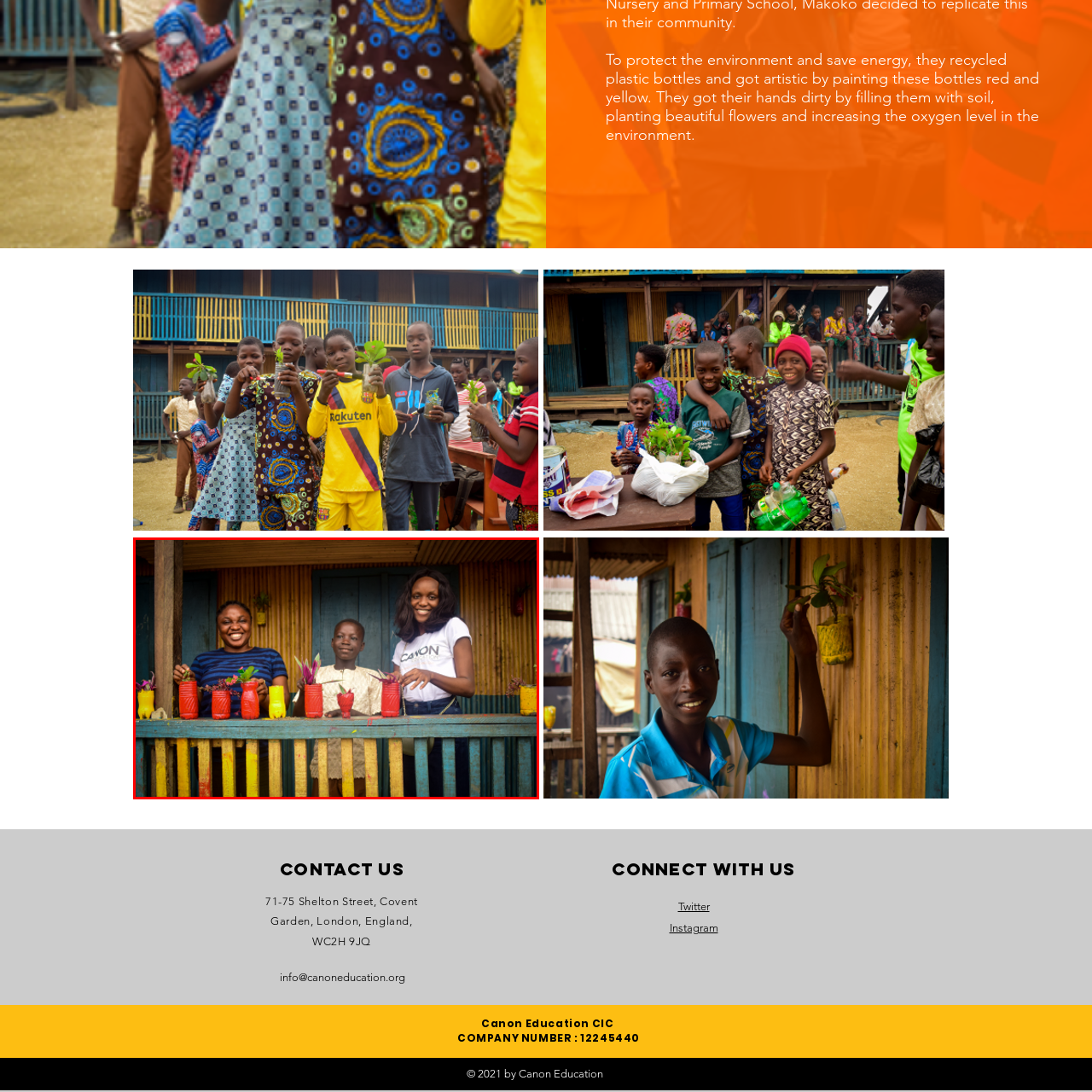Describe in detail the image that is highlighted by the red bounding box.

In this vibrant and engaging photo, three individuals are gathered on a colorful wooden balcony, showcasing their creative recycling project. They proudly display decorative plastic bottles that have been transformed into planters. The bottles, painted red and yellow, are filled with soil and adorned with various plants, contributing to a lively atmosphere. The group includes a boy in the center wearing a light garment, flanked by two women—one on the left wearing a navy striped shirt and the other on the right in a white shirt with the word "CANON" printed on it. This heartfelt initiative not only highlights their artistic flair but also emphasizes the importance of environmental conservation and increasing oxygen levels through gardening. The backdrop of wooden planks adds to the rustic charm of this joyful moment.